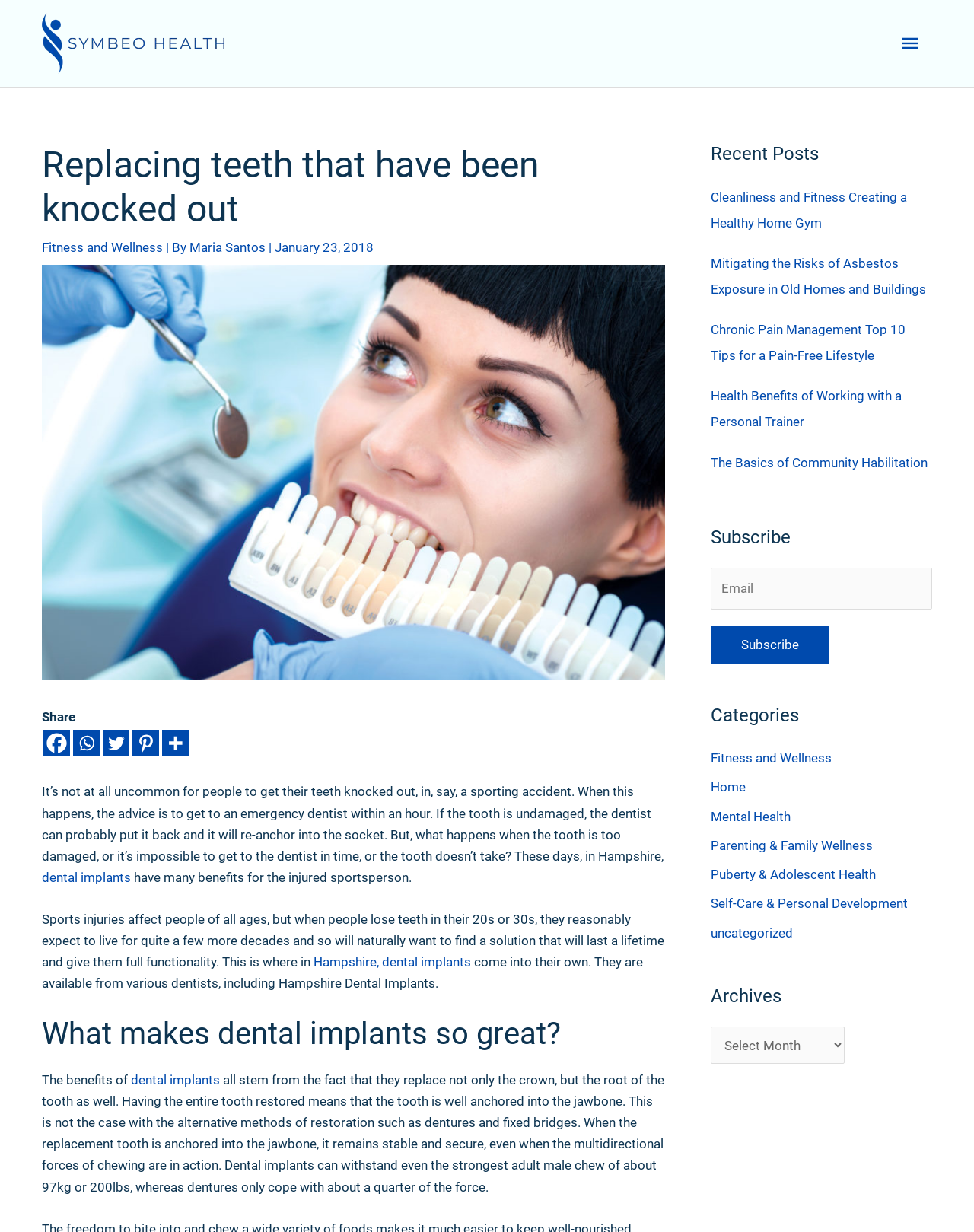Can you find the bounding box coordinates for the element that needs to be clicked to execute this instruction: "Get the best price"? The coordinates should be given as four float numbers between 0 and 1, i.e., [left, top, right, bottom].

None